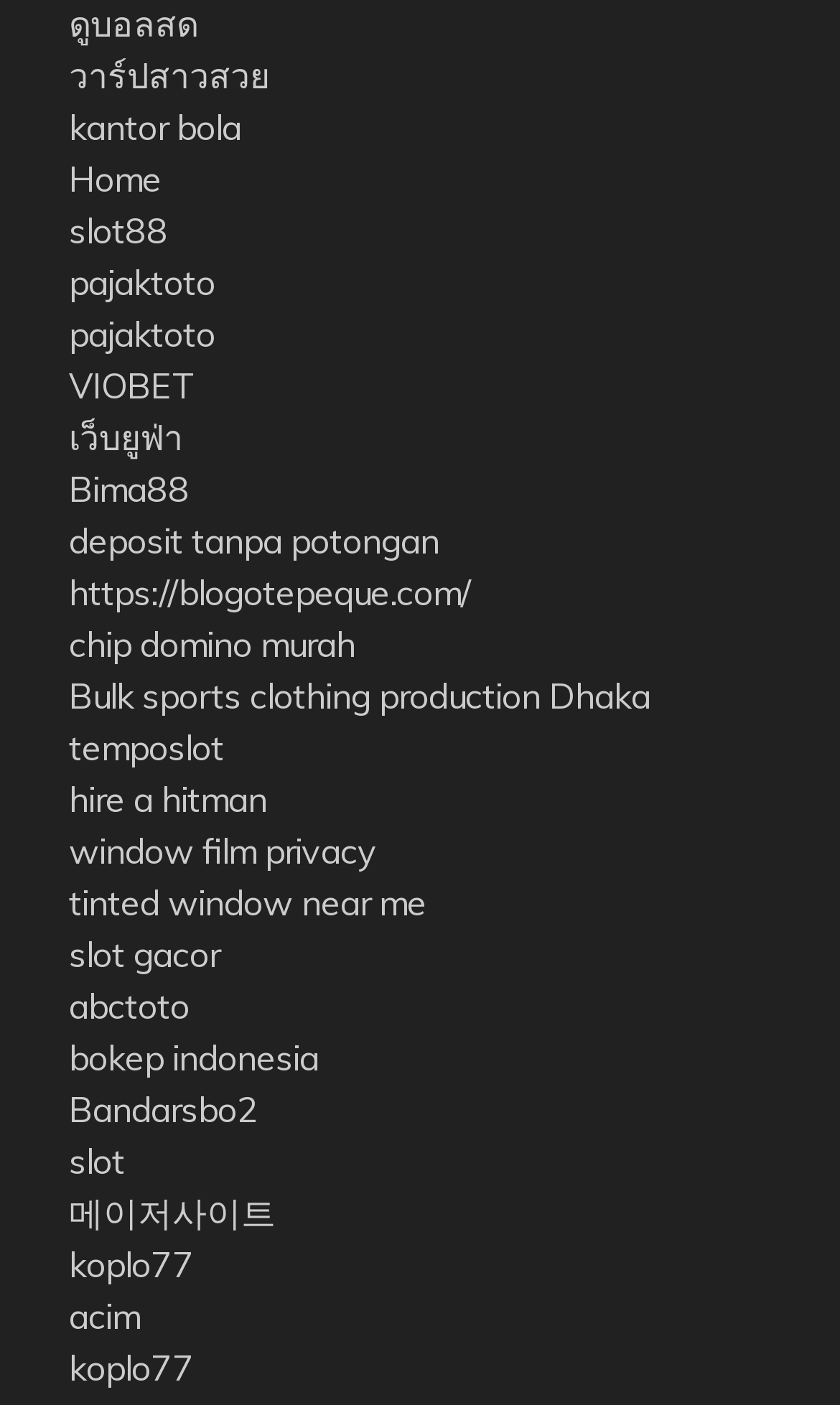How many links have the text 'pajaktoto'?
Answer with a single word or phrase by referring to the visual content.

2